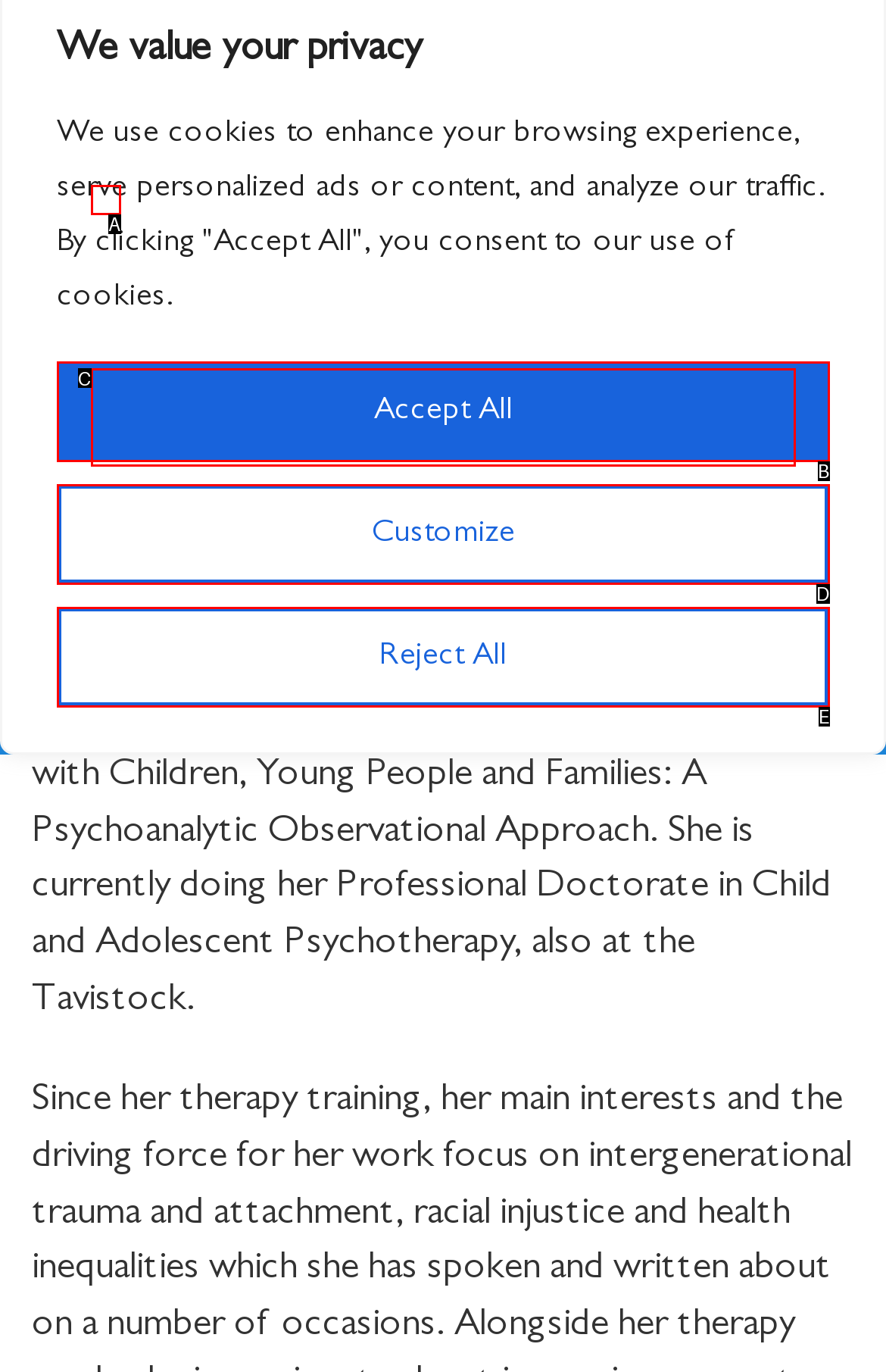Given the description: Customize, choose the HTML element that matches it. Indicate your answer with the letter of the option.

D